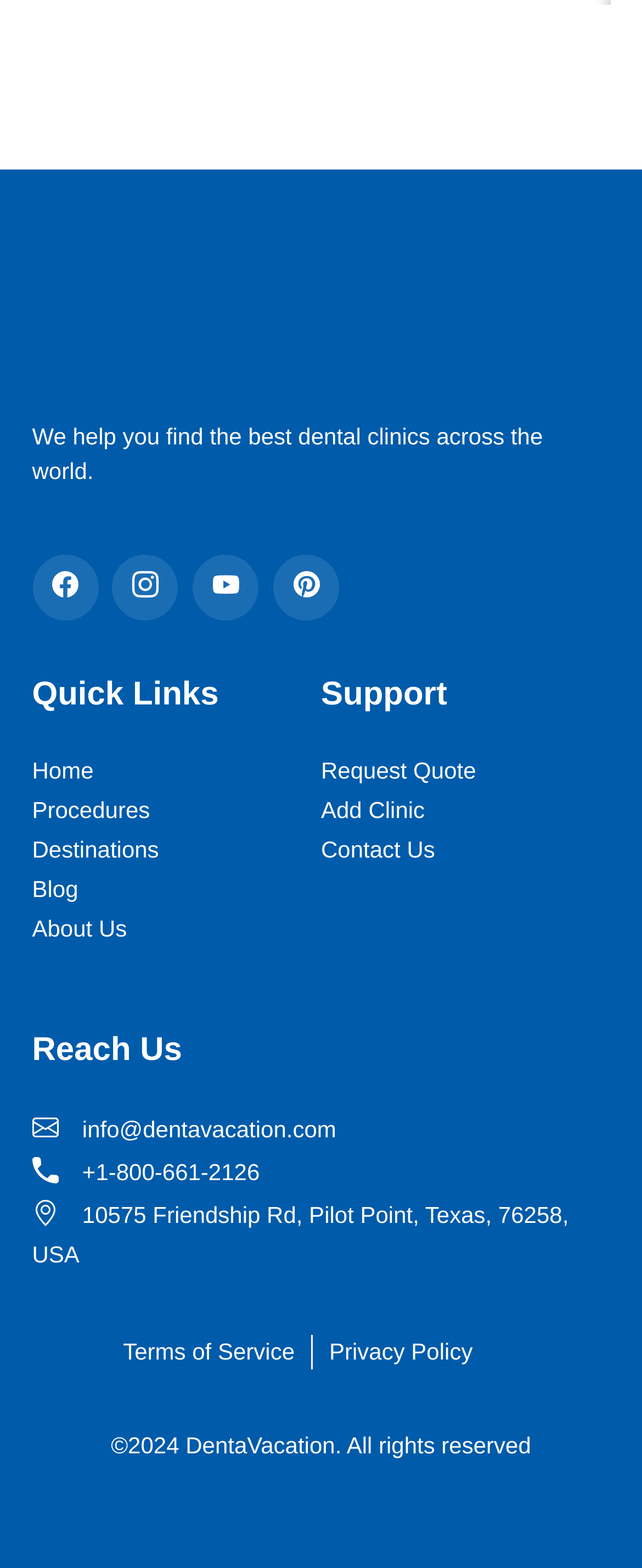How many social media links are there?
From the details in the image, provide a complete and detailed answer to the question.

There are four social media links, namely Facebook, Instagram, Youtube, and Pinterest, located at the top right corner of the webpage.